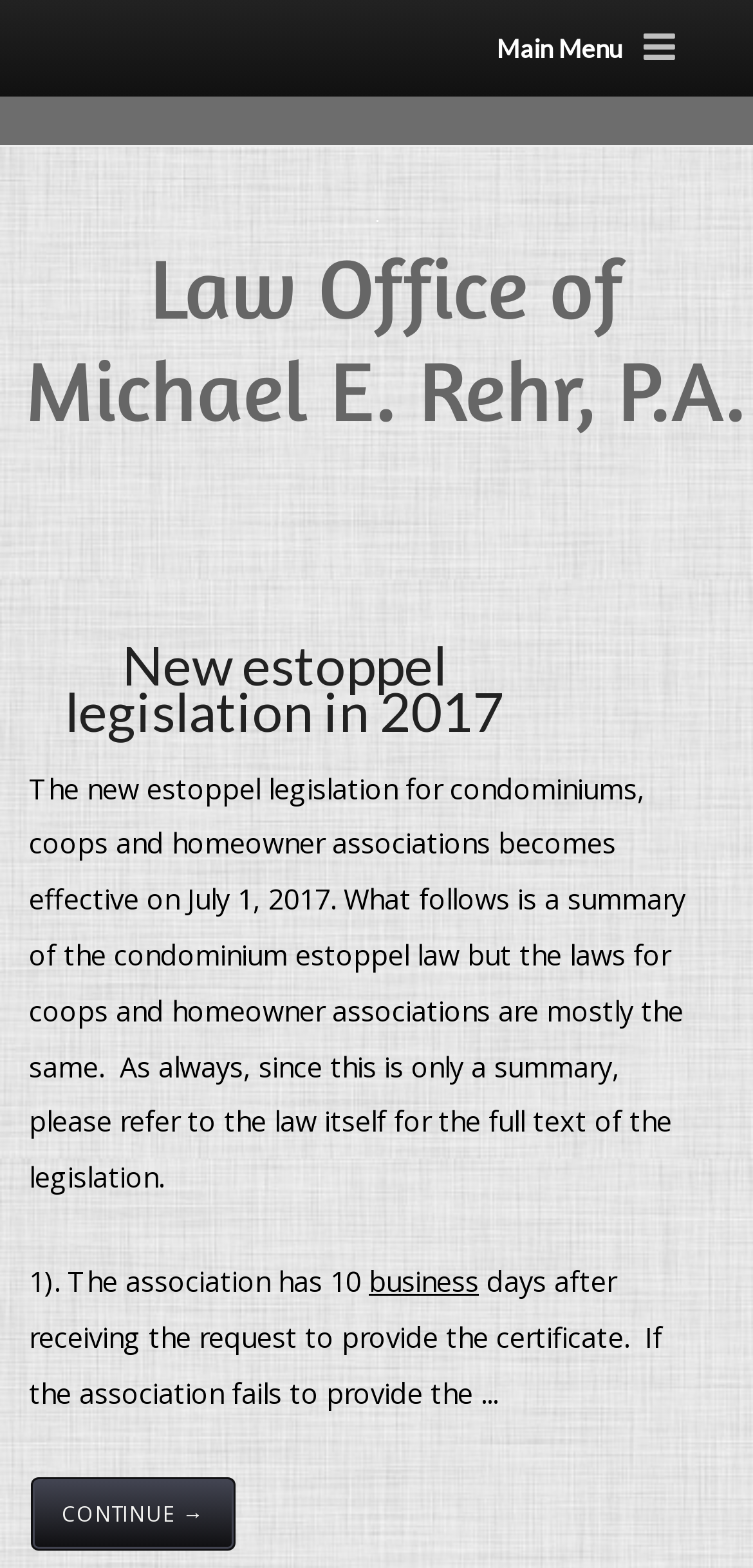What can I do next on the webpage?
Kindly answer the question with as much detail as you can.

I found the option to continue by looking at the link element with the text 'CONTINUE →' which is located at the bottom of the main content section of the webpage. This suggests that there is more information or resources available on the next page.